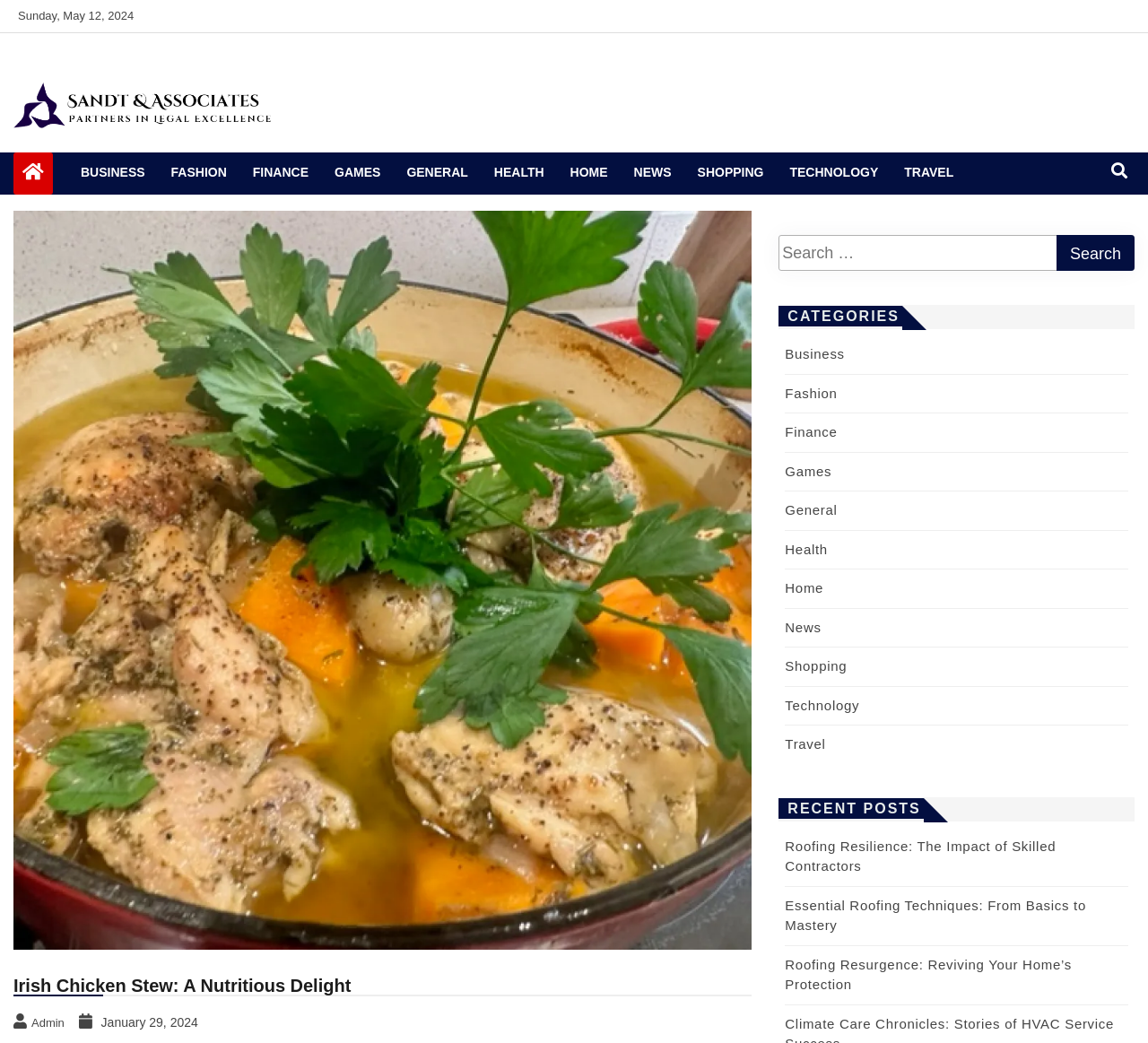How many recent posts are there?
Using the visual information, respond with a single word or phrase.

3